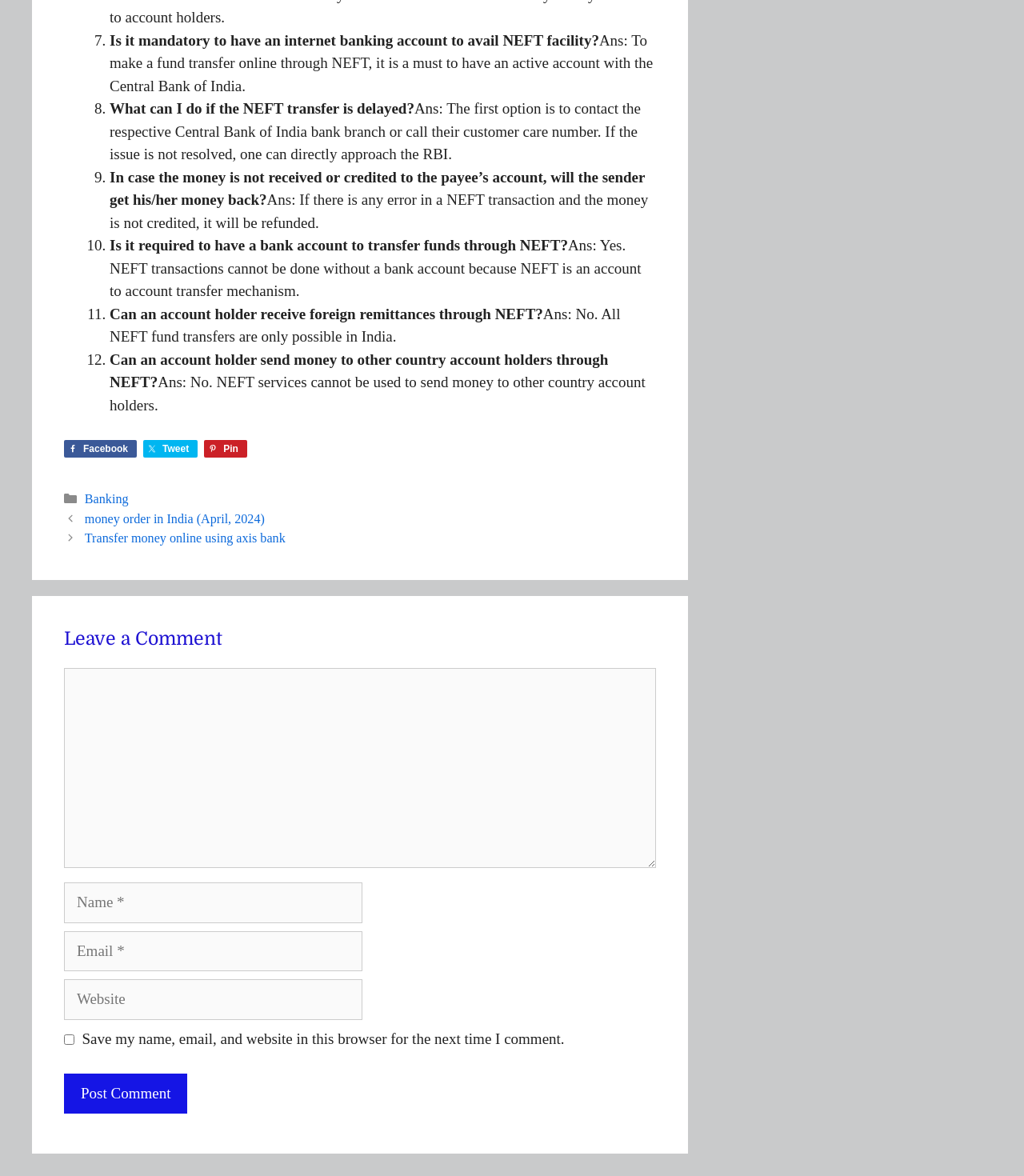Using the description "name="submit" value="Post Comment"", locate and provide the bounding box of the UI element.

[0.062, 0.913, 0.183, 0.947]